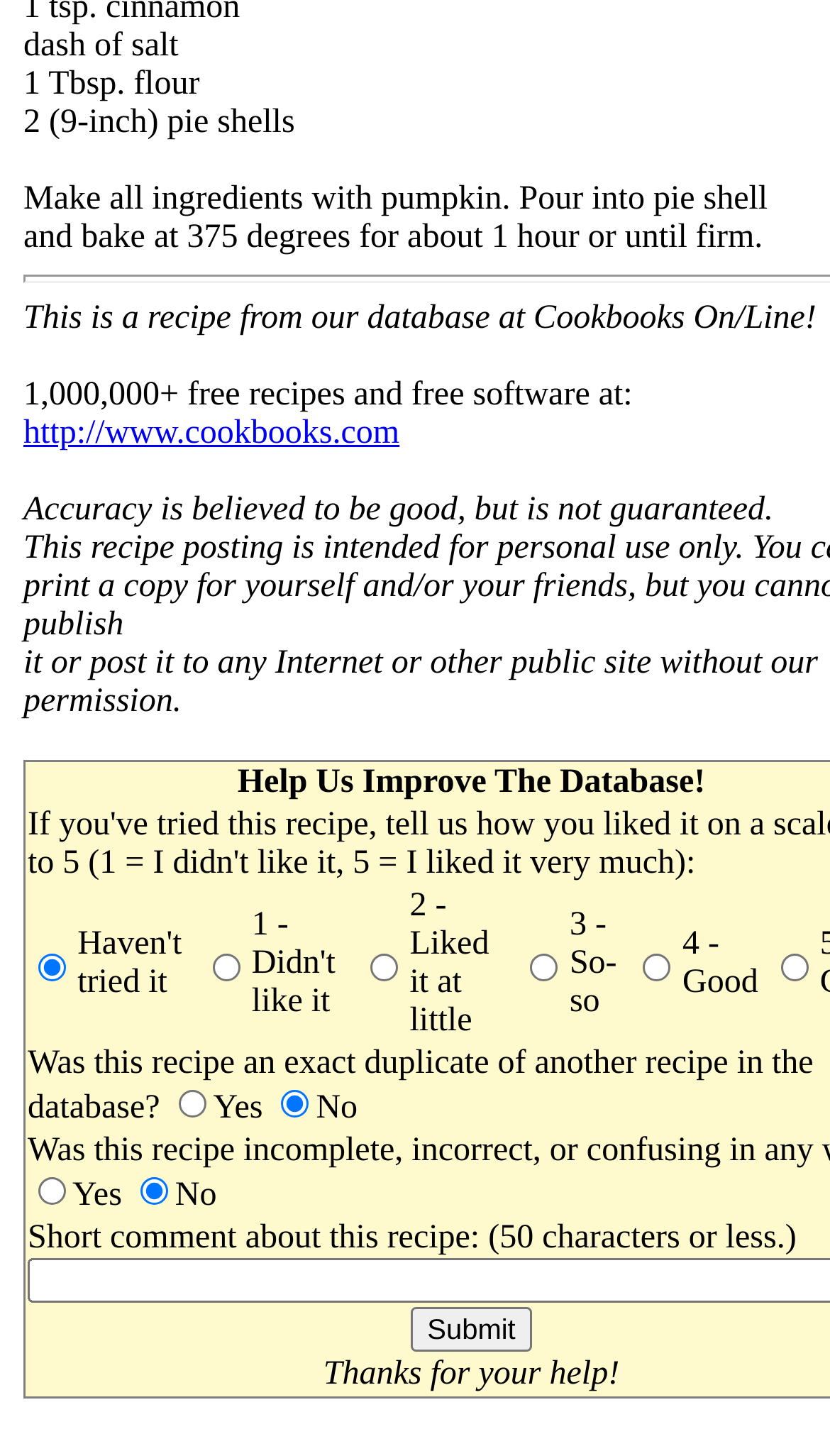Find the bounding box coordinates for the area you need to click to carry out the instruction: "Visit the website". The coordinates should be four float numbers between 0 and 1, indicated as [left, top, right, bottom].

[0.028, 0.285, 0.481, 0.31]